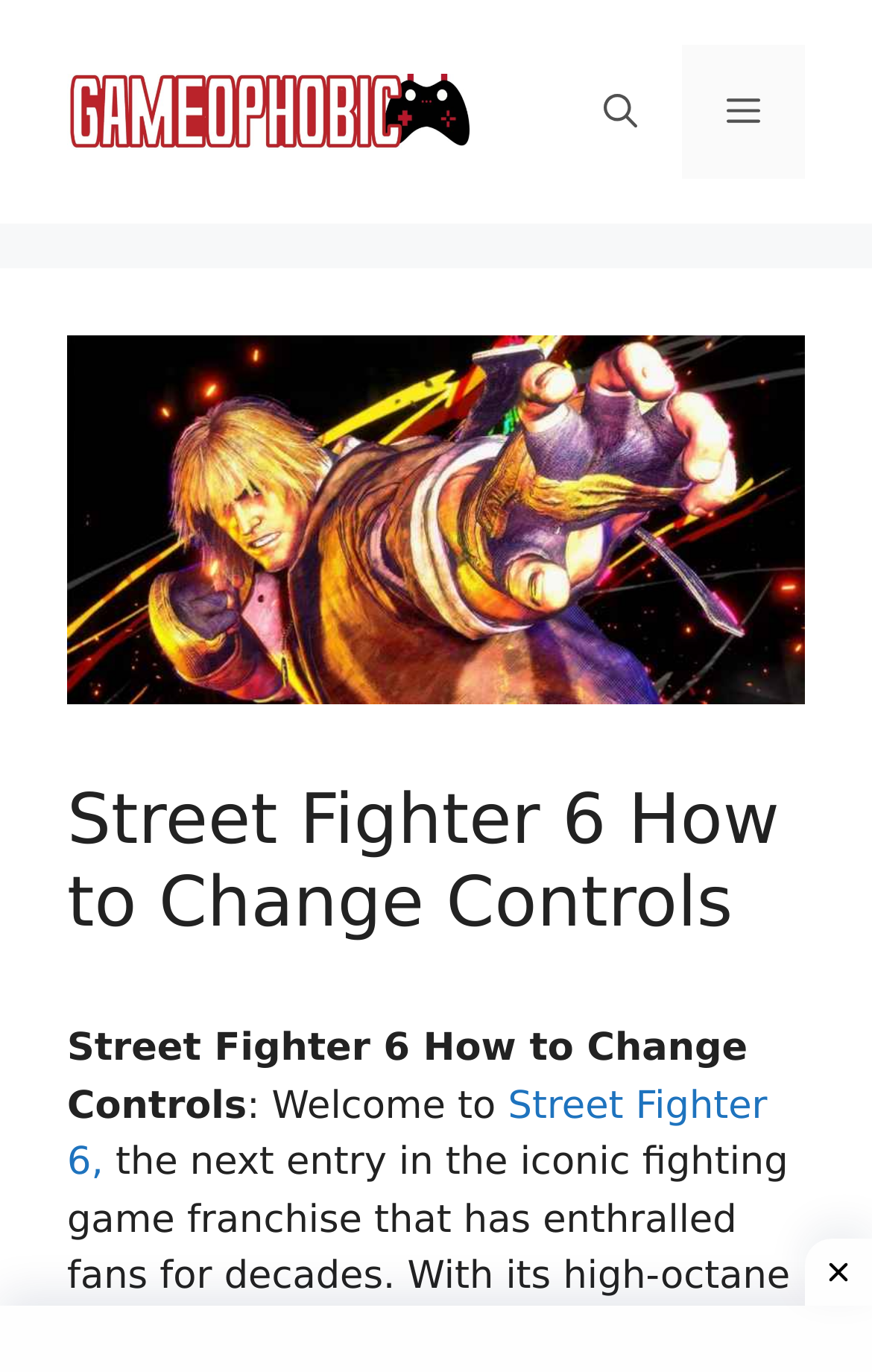What is the logo of the website?
Could you answer the question with a detailed and thorough explanation?

The logo of the website is located at the top left corner of the webpage, within the banner element. It is an image with the text 'Gameophobic' and has a bounding box coordinate of [0.077, 0.054, 0.538, 0.109].